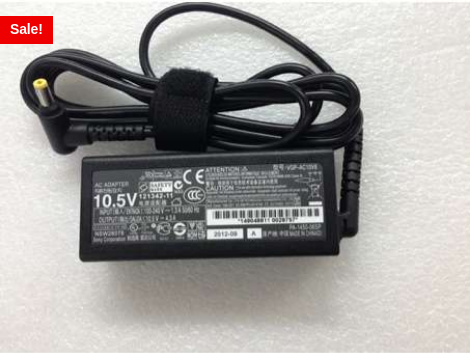Use the details in the image to answer the question thoroughly: 
Is the adapter on sale?

The presence of a red 'Sale!' tag on the adapter suggests that it is currently on sale, indicating a promotional offer for this essential piece of hardware.